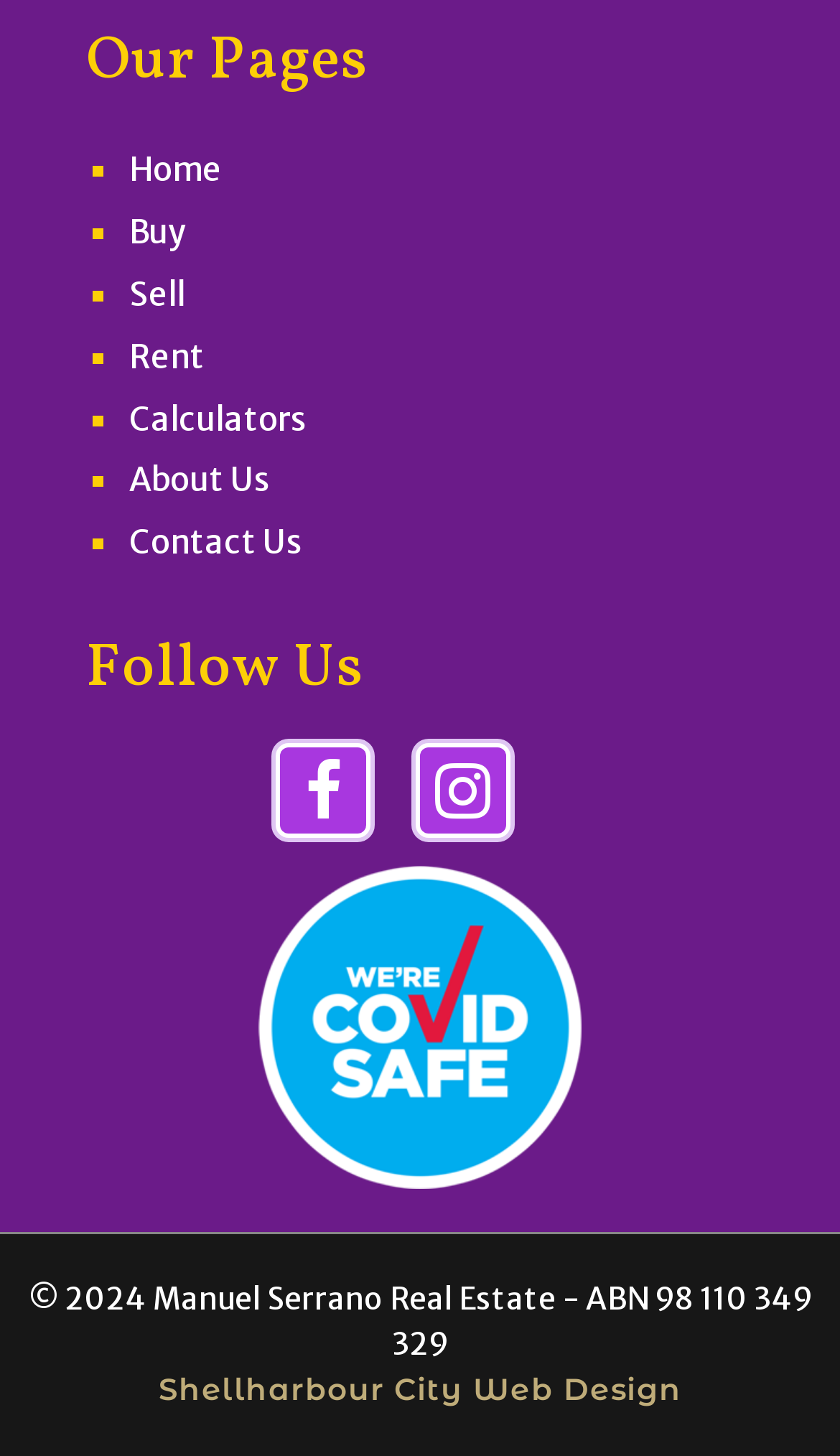Please give a succinct answer to the question in one word or phrase:
What is the company's ABN?

98 110 349 329